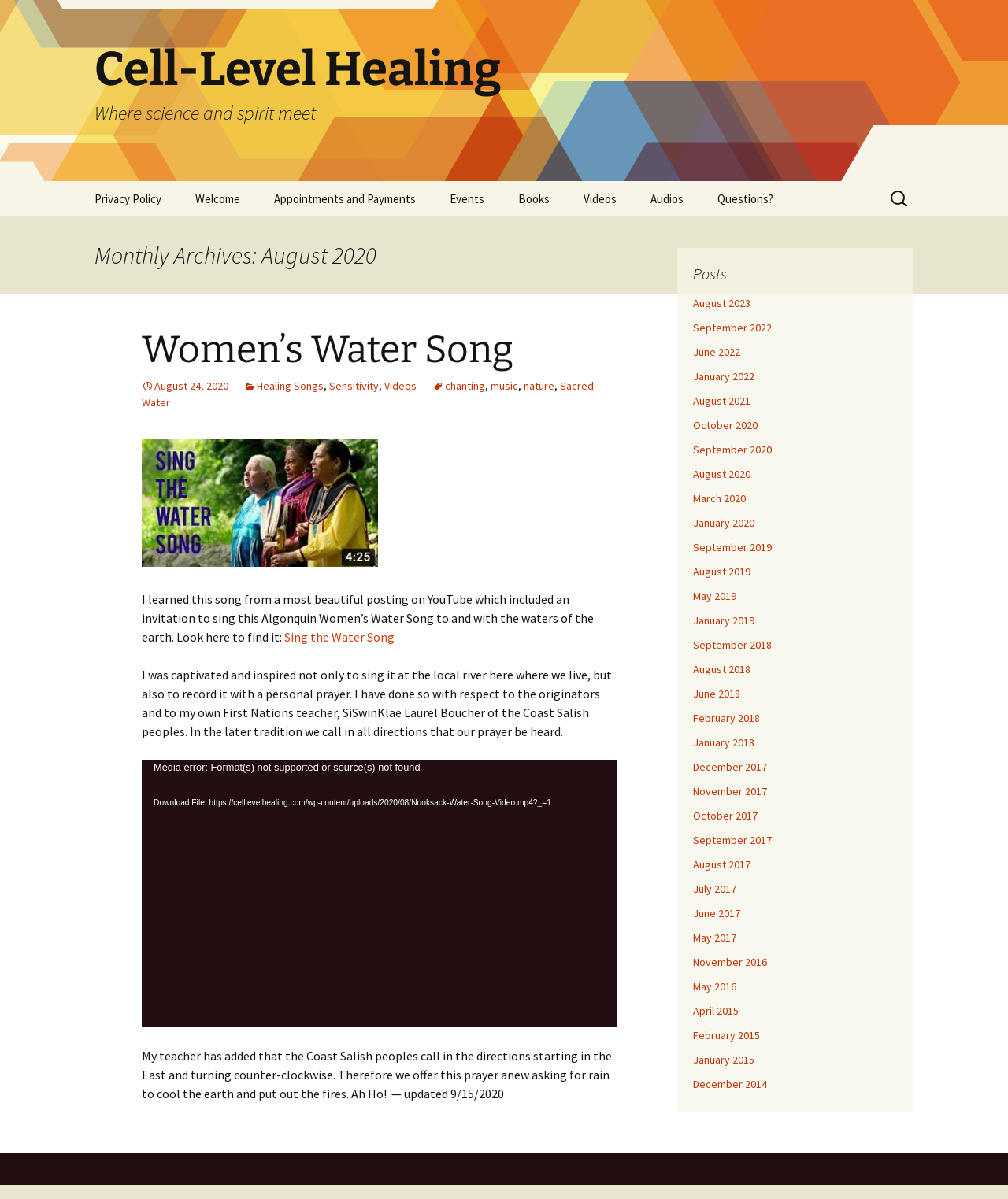Predict the bounding box coordinates of the UI element that matches this description: "Keys to Cell-Level Healing". The coordinates should be in the format [left, top, right, bottom] with each value between 0 and 1.

[0.43, 0.24, 0.587, 0.279]